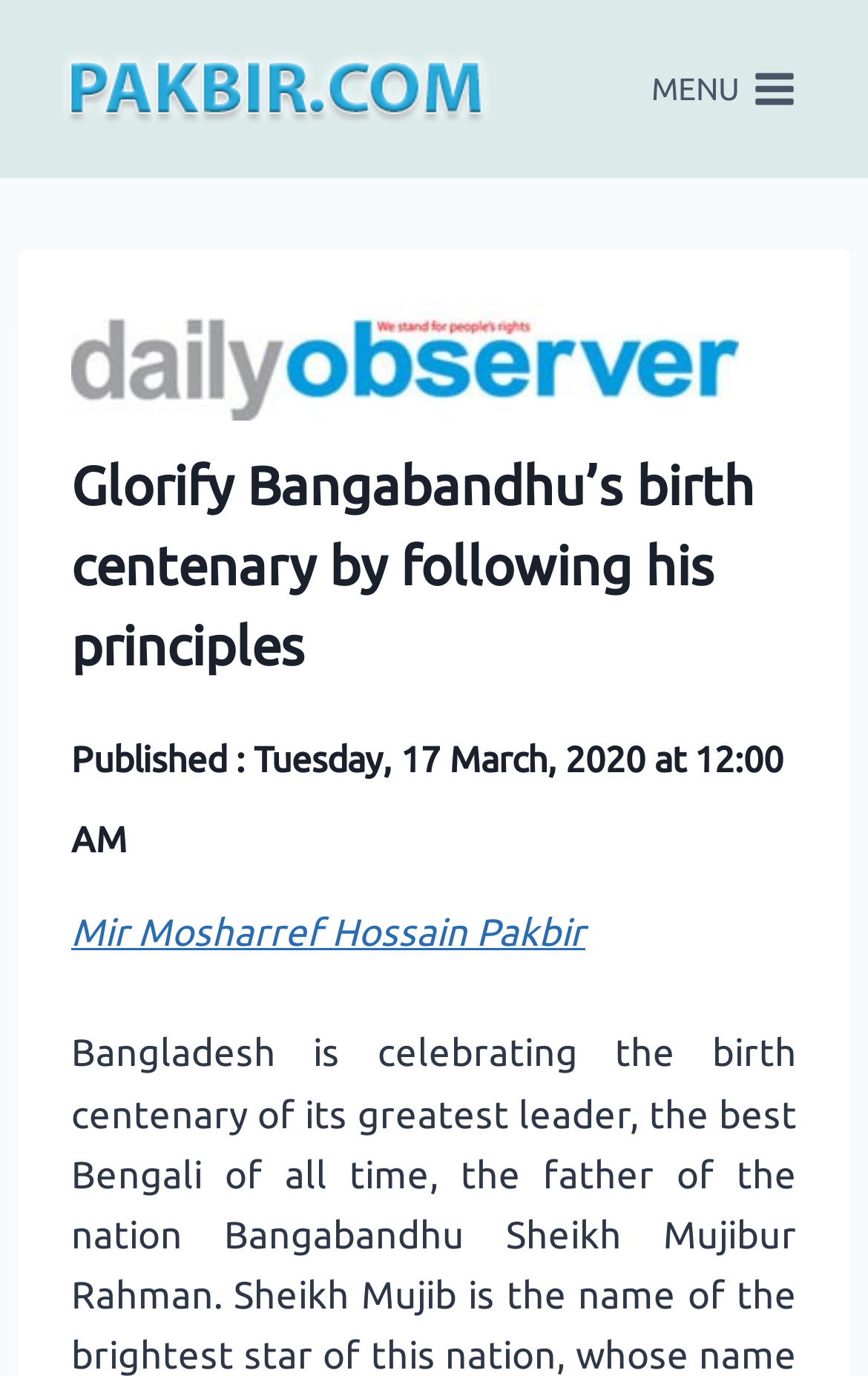Describe every aspect of the webpage in a detailed manner.

The webpage appears to be a news article or blog post about Bangabandhu's birth centenary. At the top left of the page, there is a link, and to its right, there is a button labeled "Open menu" with a toggle menu icon. When the menu is expanded, it displays the text "MENU".

Below the top section, there are three headings. The first heading is empty, but it contains a link. The second heading displays the title "Glorify Bangabandhu’s birth centenary by following his principles", which is also a link. The third heading shows the publication date and time, "Tuesday, 17 March, 2020 at 12:00 AM", and below it, there is a link to the author's name, "Mir Mosharref Hossain Pakbir".